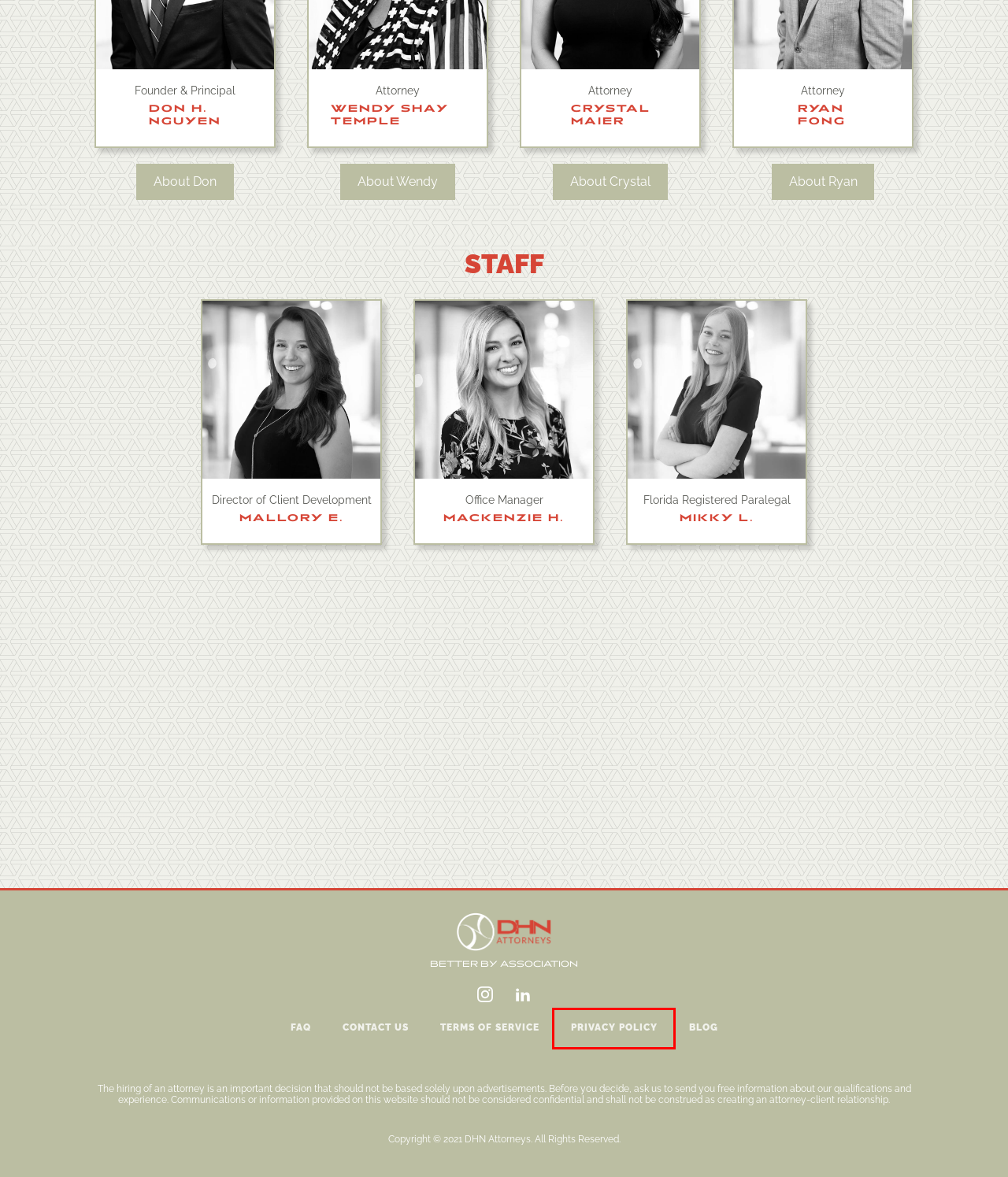Examine the screenshot of a webpage with a red bounding box around a UI element. Select the most accurate webpage description that corresponds to the new page after clicking the highlighted element. Here are the choices:
A. ReadyPAY Payment Admin | ReadyCOLLECT Online Service Application
B. FAQ - DHN Attorneys
C. Privacy Policy - DHN Attorneys
D. DHN Attorneys
E. Contact Us - DHN Attorneys
F. Blog - DHN Attorneys
G. Practice Areas - DHN Attorneys
H. About - DHN Attorneys

C